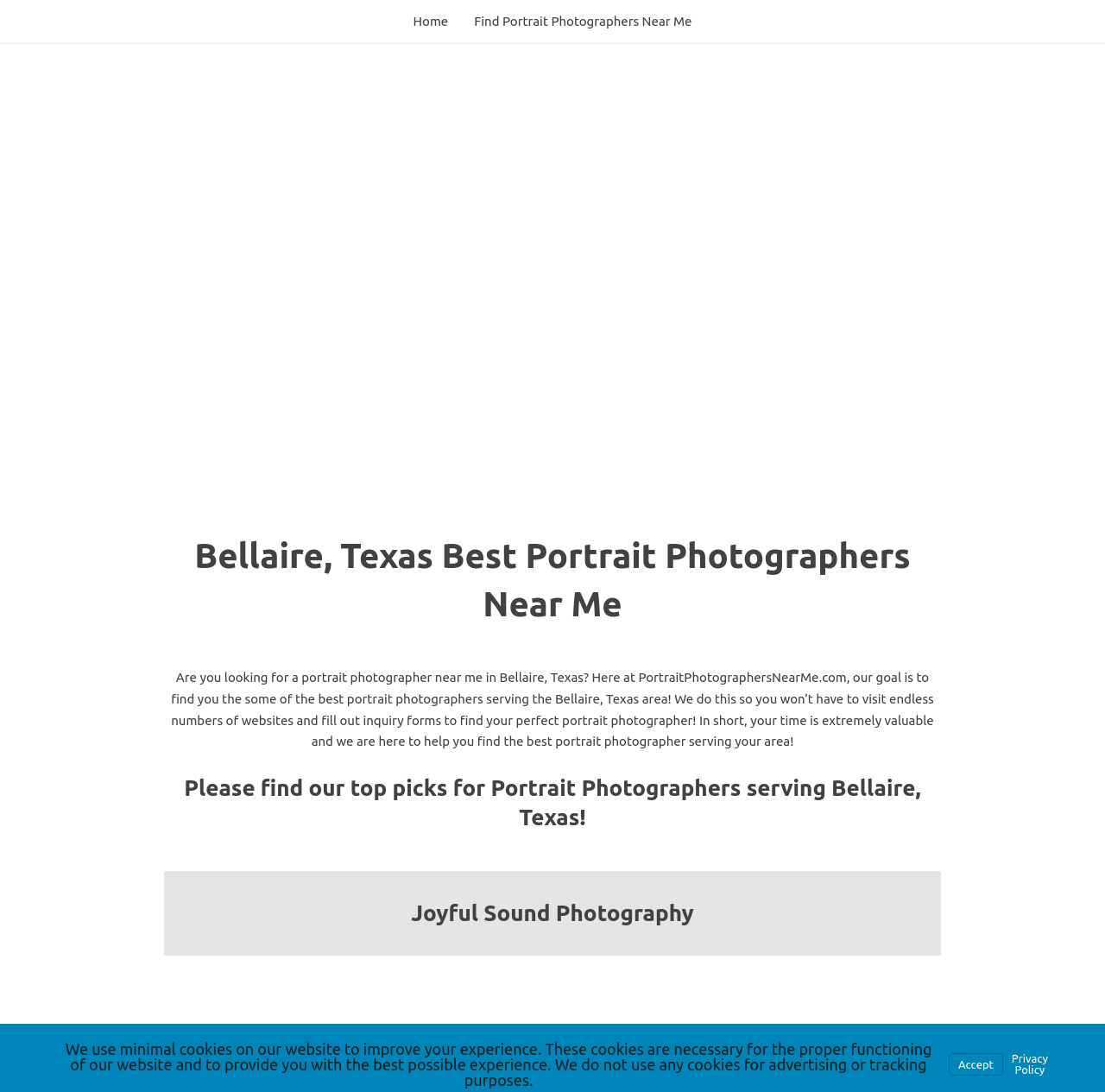Carefully examine the image and provide an in-depth answer to the question: What type of photographers are featured on this webpage?

The webpage is about finding the best portrait photographers near me in Bellaire, Texas, and it features a list of top picks for portrait photographers serving the area.